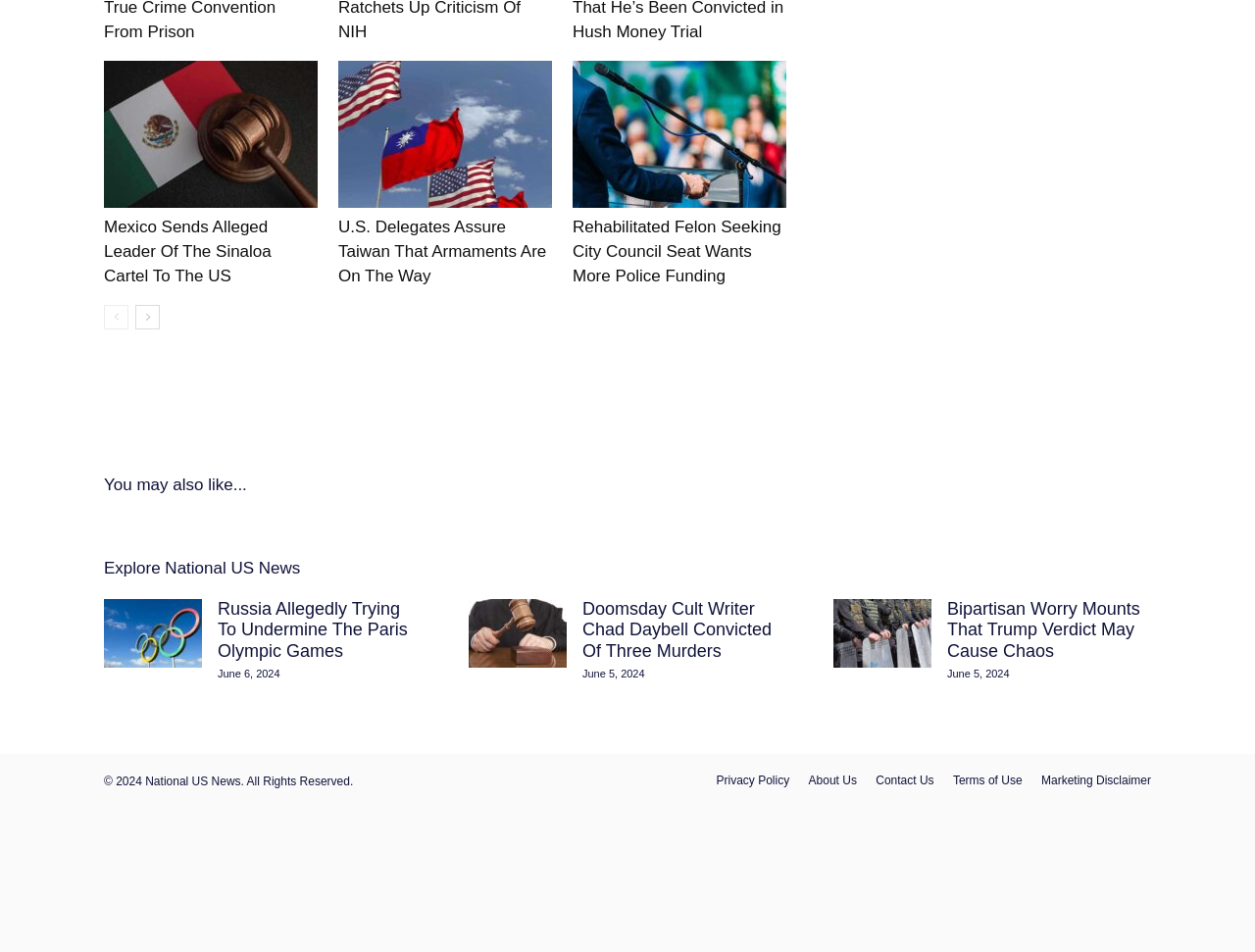Locate the bounding box coordinates of the element I should click to achieve the following instruction: "View Privacy Policy".

[0.571, 0.81, 0.629, 0.829]